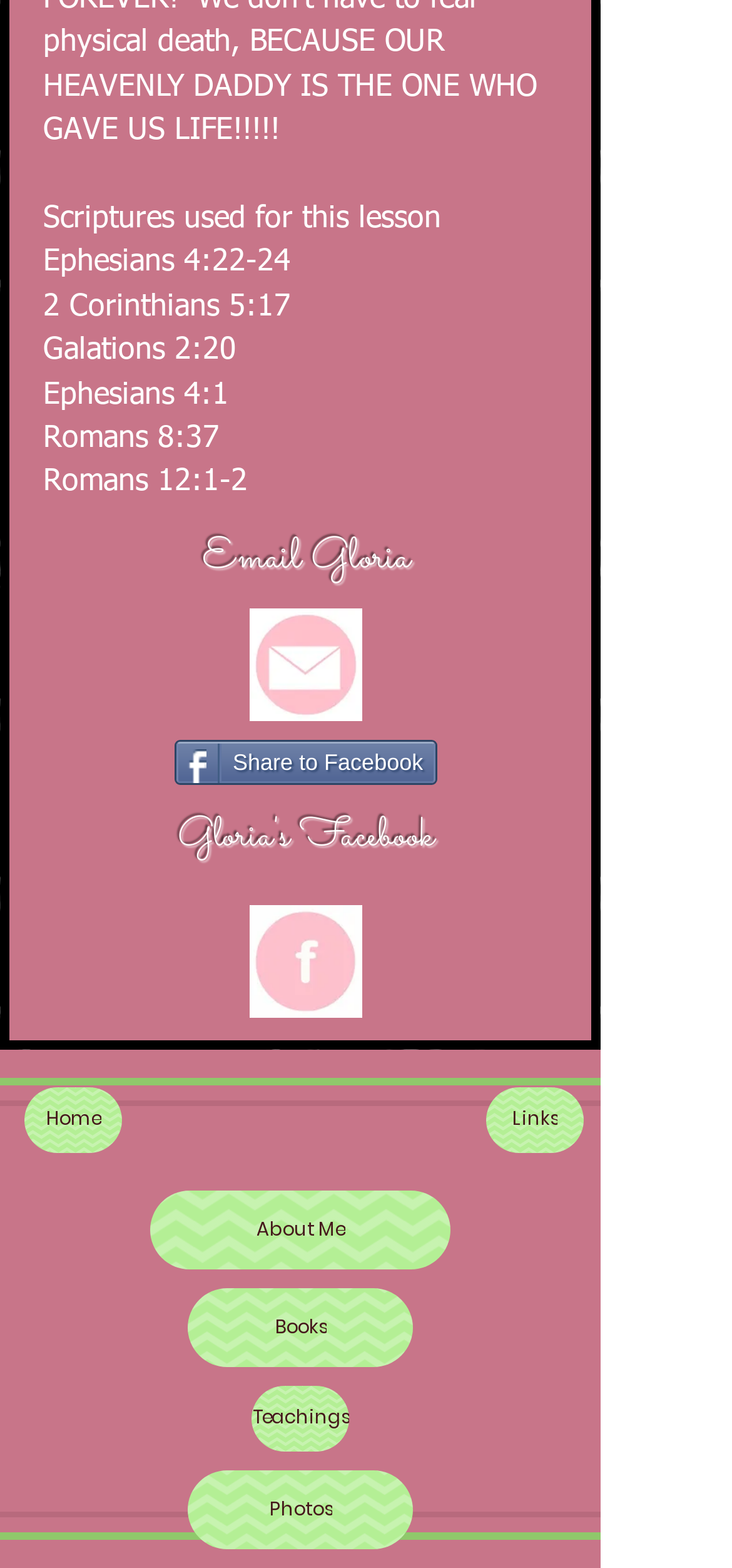How many scripture references are listed?
Please provide a detailed and thorough answer to the question.

I counted the number of StaticText elements that contain scripture references, which are 'Ephesians 4:22-24', '2 Corinthians 5:17', 'Galations 2:20', 'Ephesians 4:1', 'Romans 8:37', and 'Romans 12:1-2'.